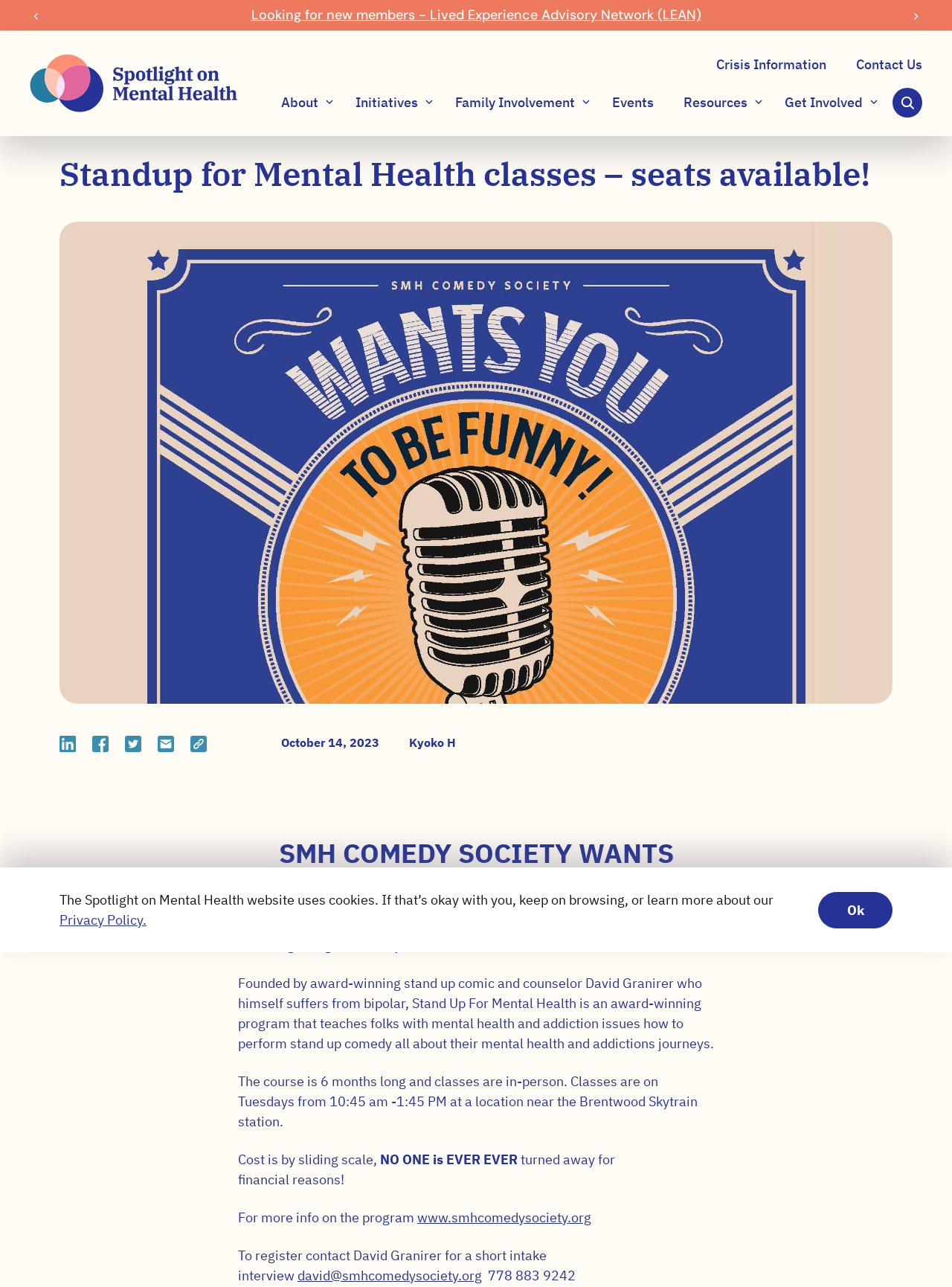Could you please study the image and provide a detailed answer to the question:
Who founded the Stand Up For Mental Health program?

The text mentions that 'Founded by award-winning stand up comic and counselor David Granirer who himself suffers from bipolar, Stand Up For Mental Health is an award-winning program...' This indicates that David Granirer is the founder of the Stand Up For Mental Health program.